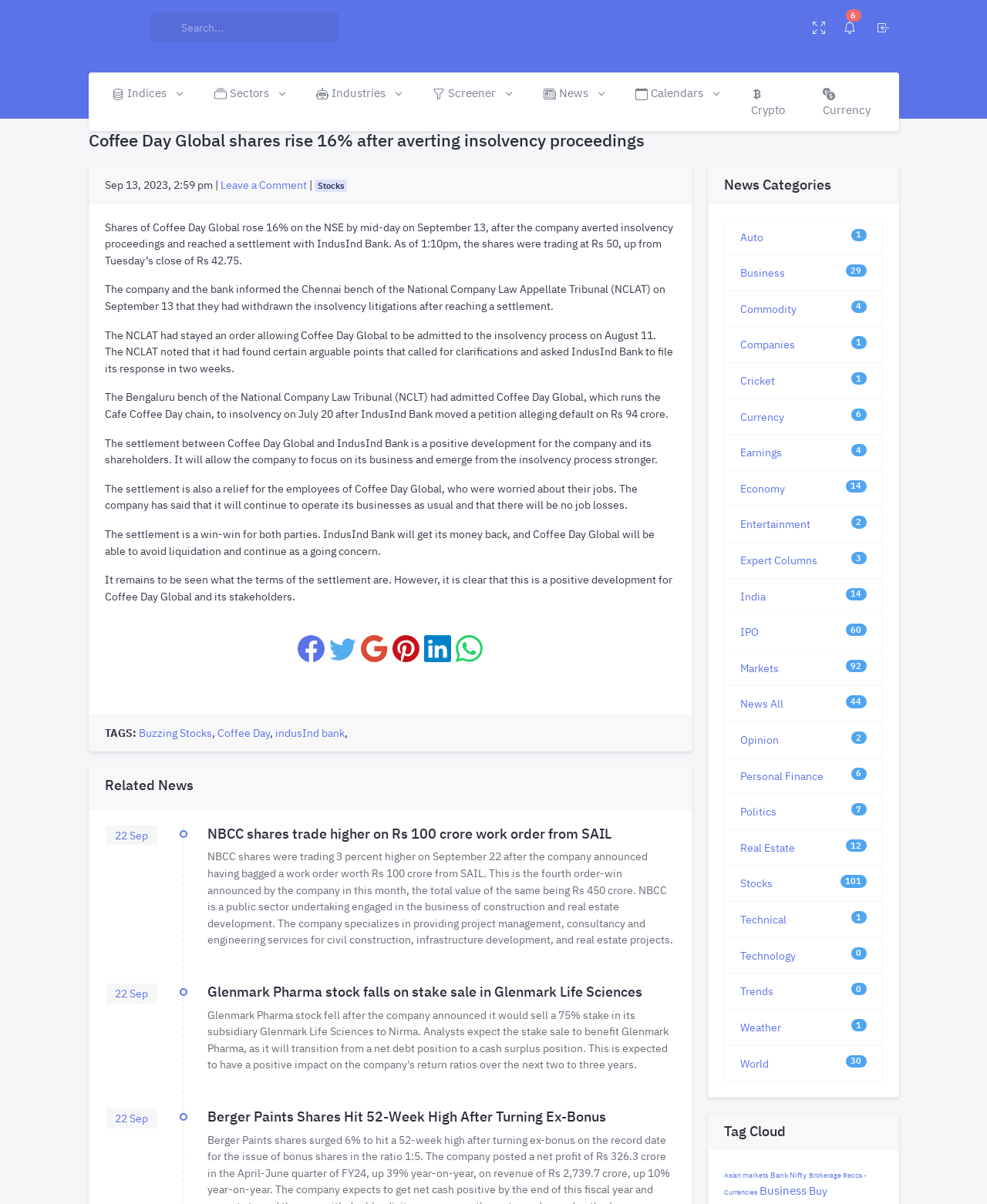What is the name of the company that operates the Cafe Coffee Day chain?
Kindly answer the question with as much detail as you can.

The answer can be found in the article text, which states 'The Bengaluru bench of the National Company Law Tribunal (NCLT) had admitted Coffee Day Global, which runs the Cafe Coffee Day chain, to insolvency on July 20 after IndusInd Bank moved a petition alleging default on Rs 94 crore.'